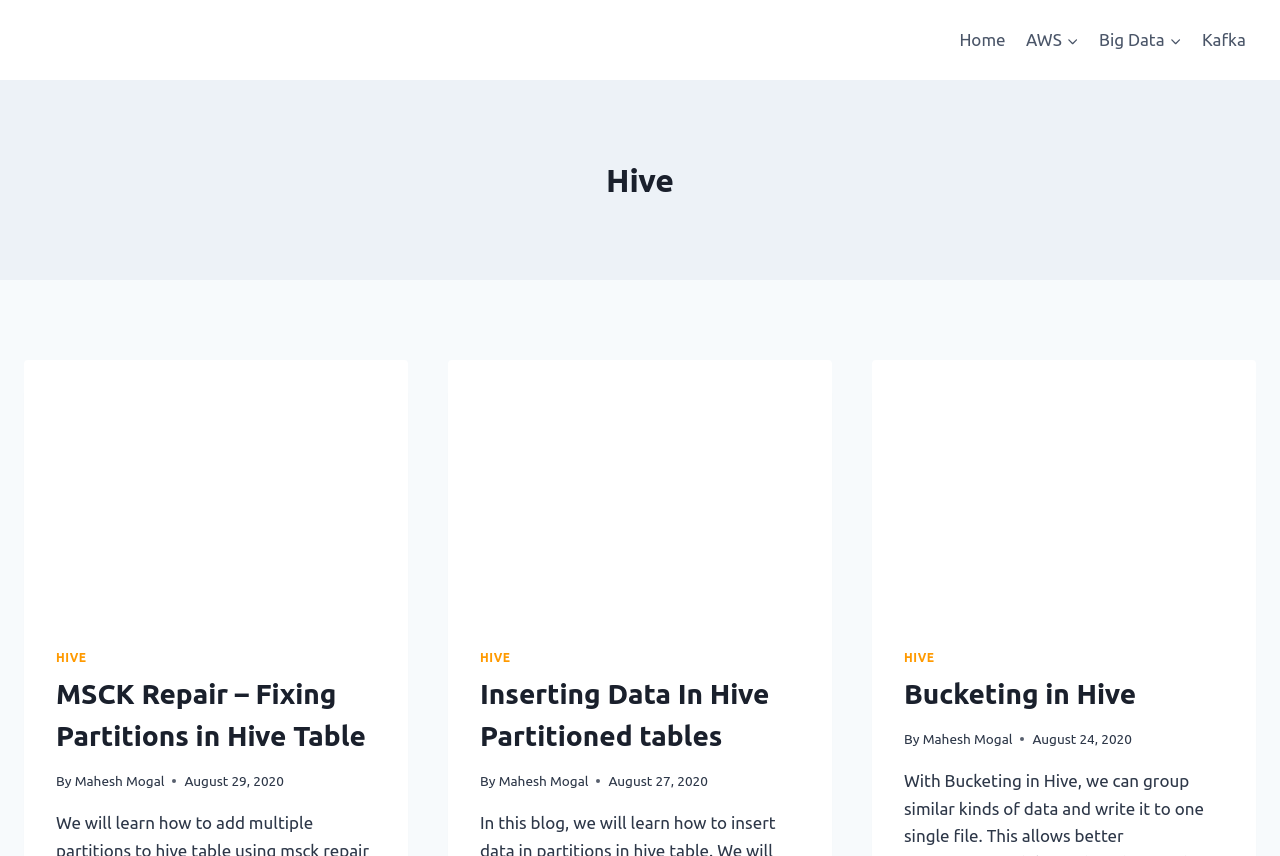Locate the bounding box coordinates of the area to click to fulfill this instruction: "Click on the 'Bucketing in Hive' link". The bounding box should be presented as four float numbers between 0 and 1, in the order [left, top, right, bottom].

[0.681, 0.421, 0.981, 0.72]